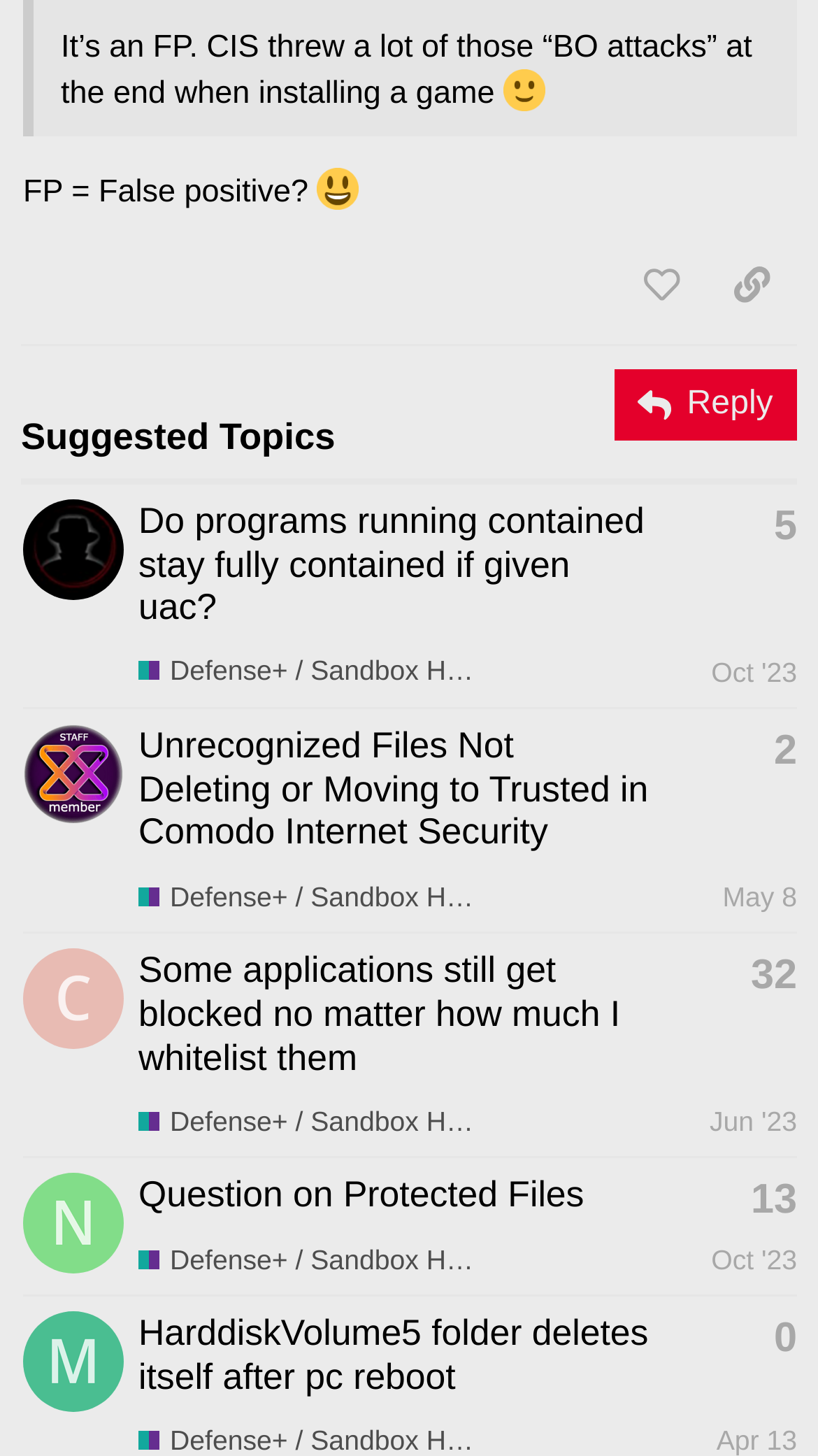Can you identify the bounding box coordinates of the clickable region needed to carry out this instruction: 'Click the 'Reply' button'? The coordinates should be four float numbers within the range of 0 to 1, stated as [left, top, right, bottom].

[0.751, 0.253, 0.974, 0.302]